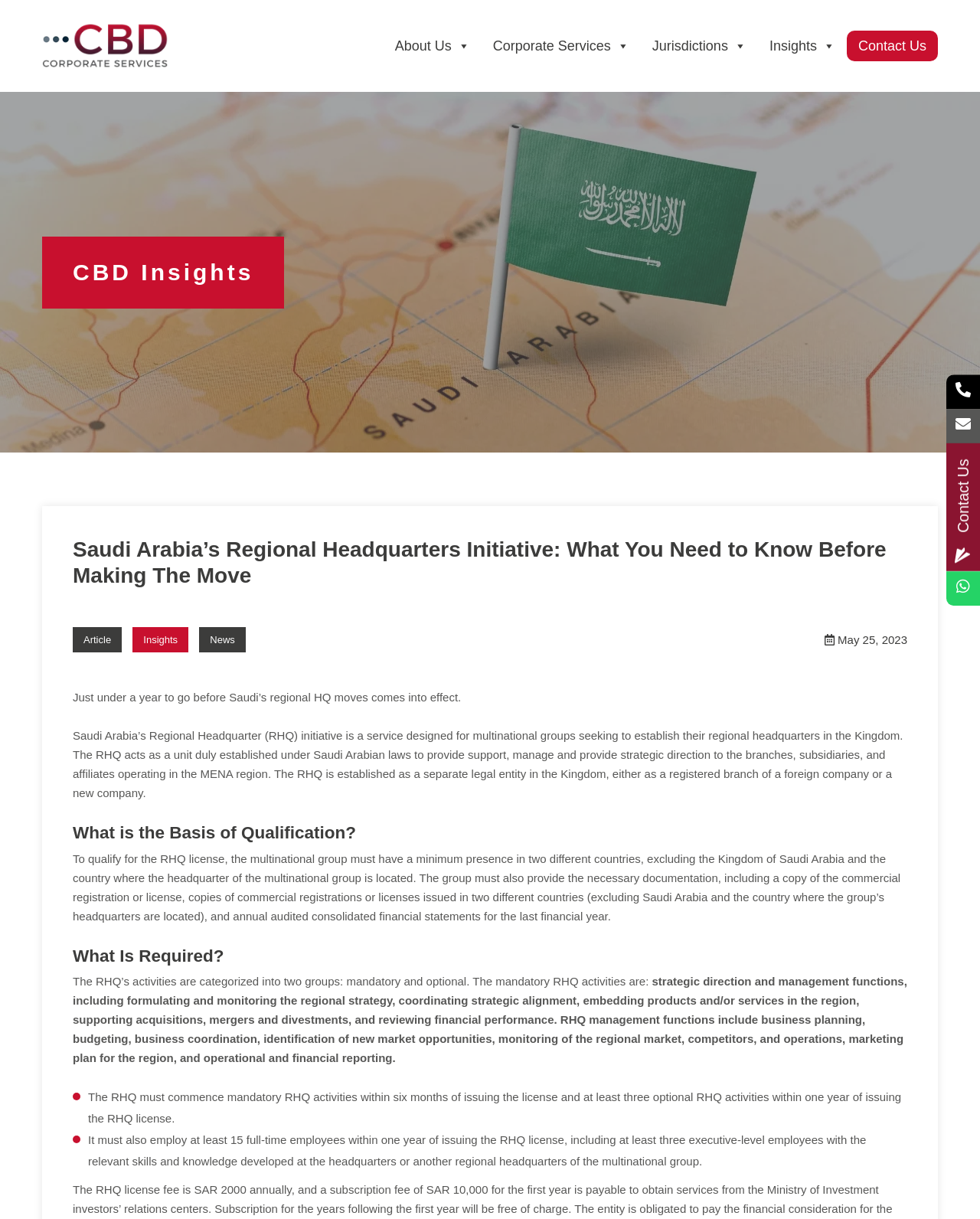Find the headline of the webpage and generate its text content.

Saudi Arabia’s Regional Headquarters Initiative: What You Need to Know Before Making The Move